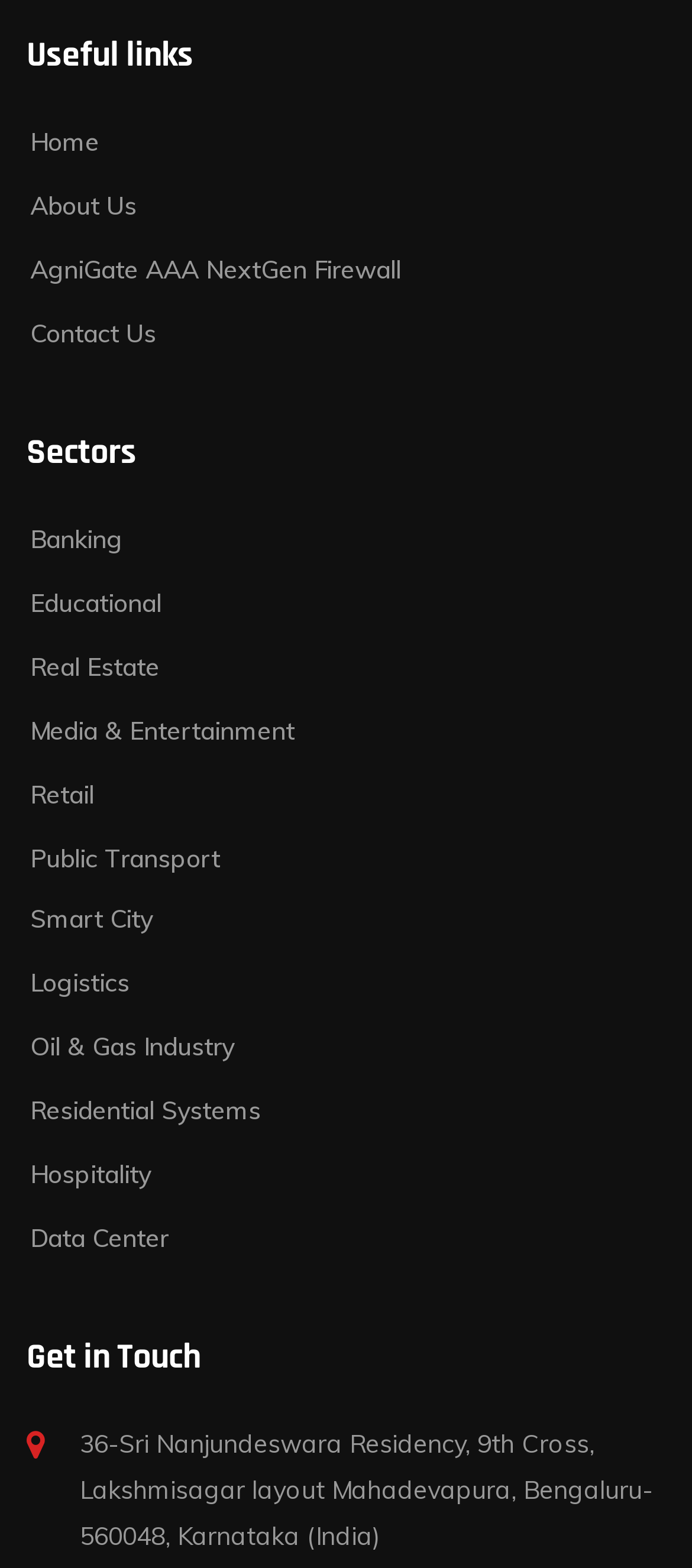Locate the bounding box coordinates of the area where you should click to accomplish the instruction: "View About Us".

[0.038, 0.114, 0.962, 0.15]